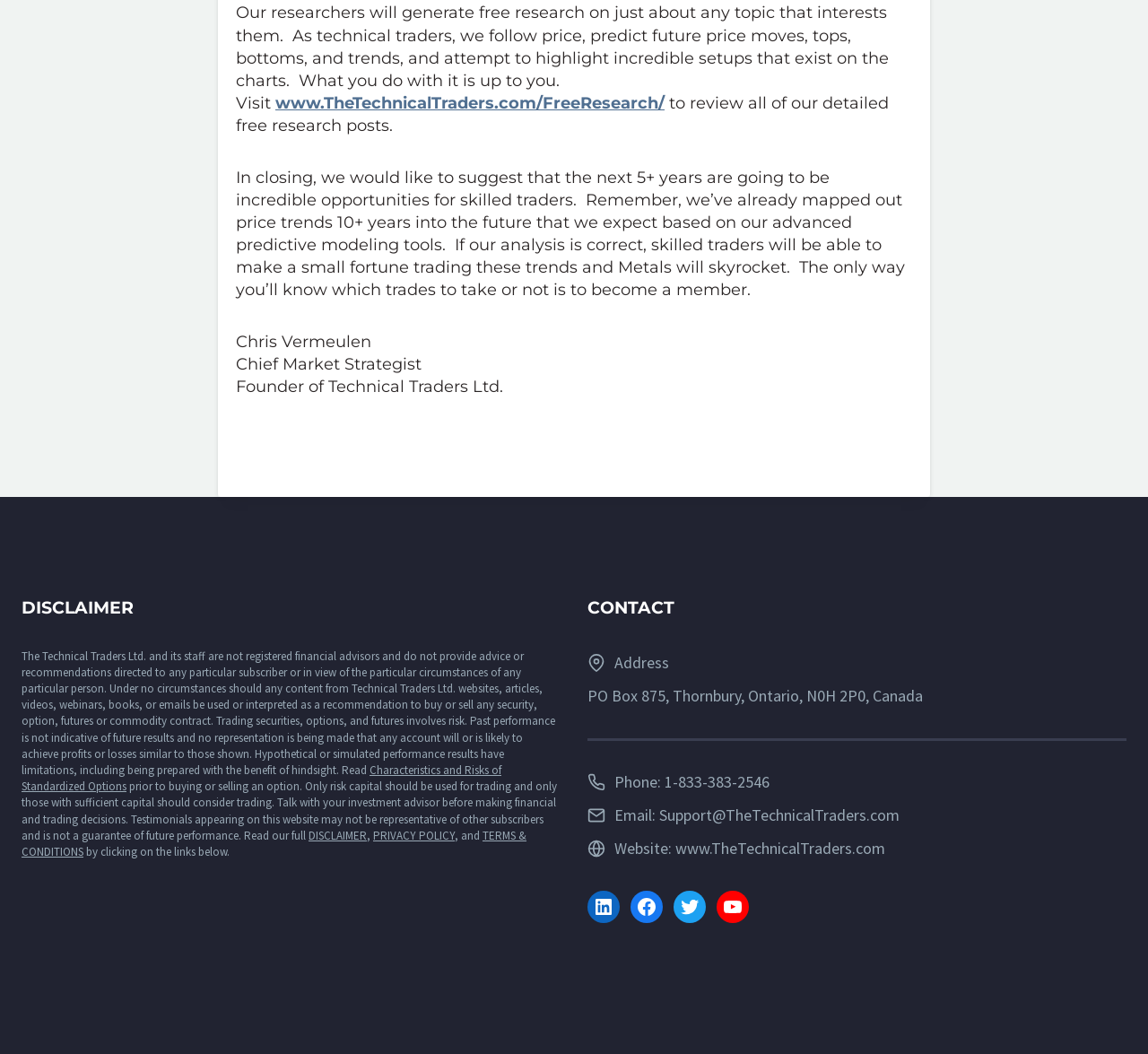Who is the Chief Market Strategist?
Please provide a single word or phrase in response based on the screenshot.

Chris Vermeulen